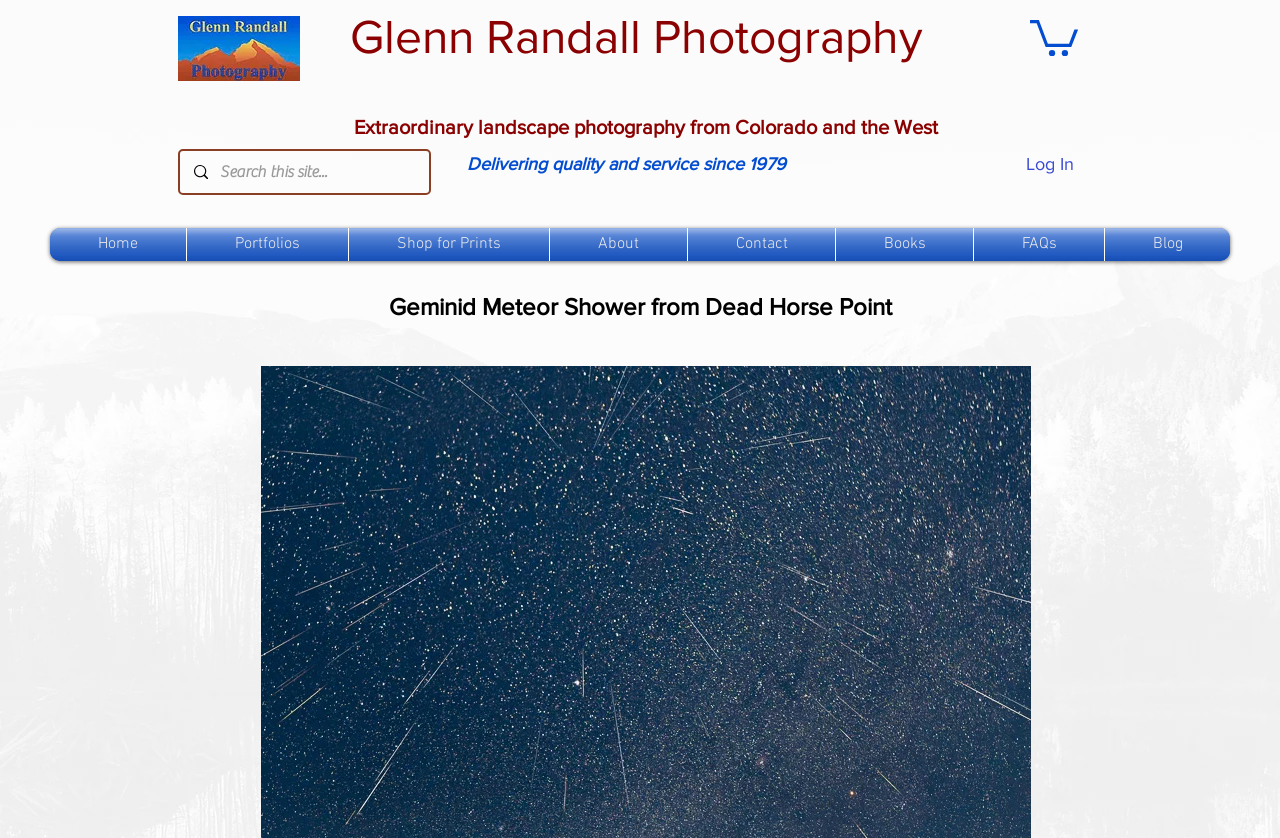Locate the bounding box coordinates of the element that should be clicked to execute the following instruction: "Click the Glenn Randall Photography logo".

[0.139, 0.019, 0.234, 0.097]